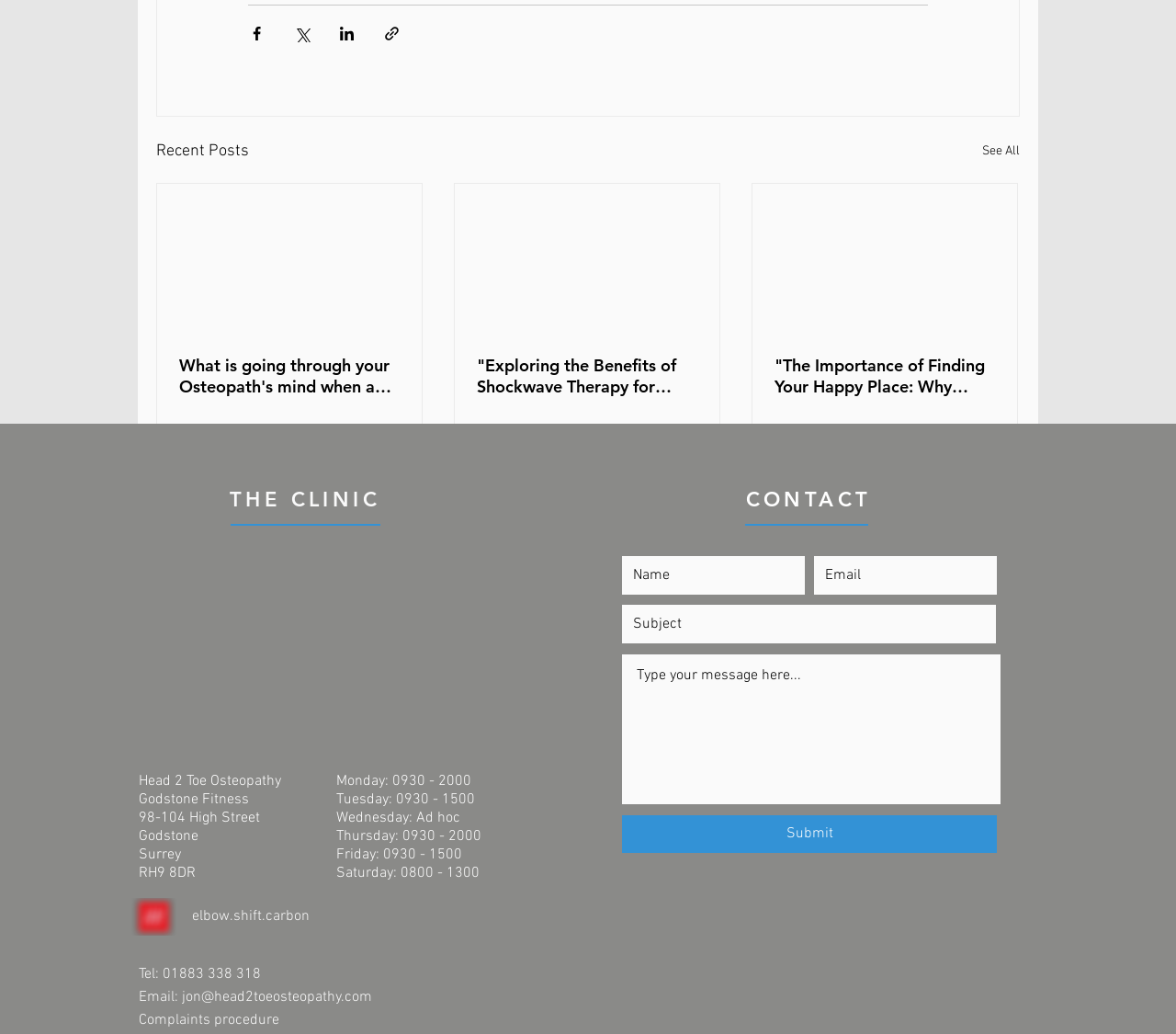Please identify the bounding box coordinates of where to click in order to follow the instruction: "View Google Maps".

[0.117, 0.538, 0.44, 0.725]